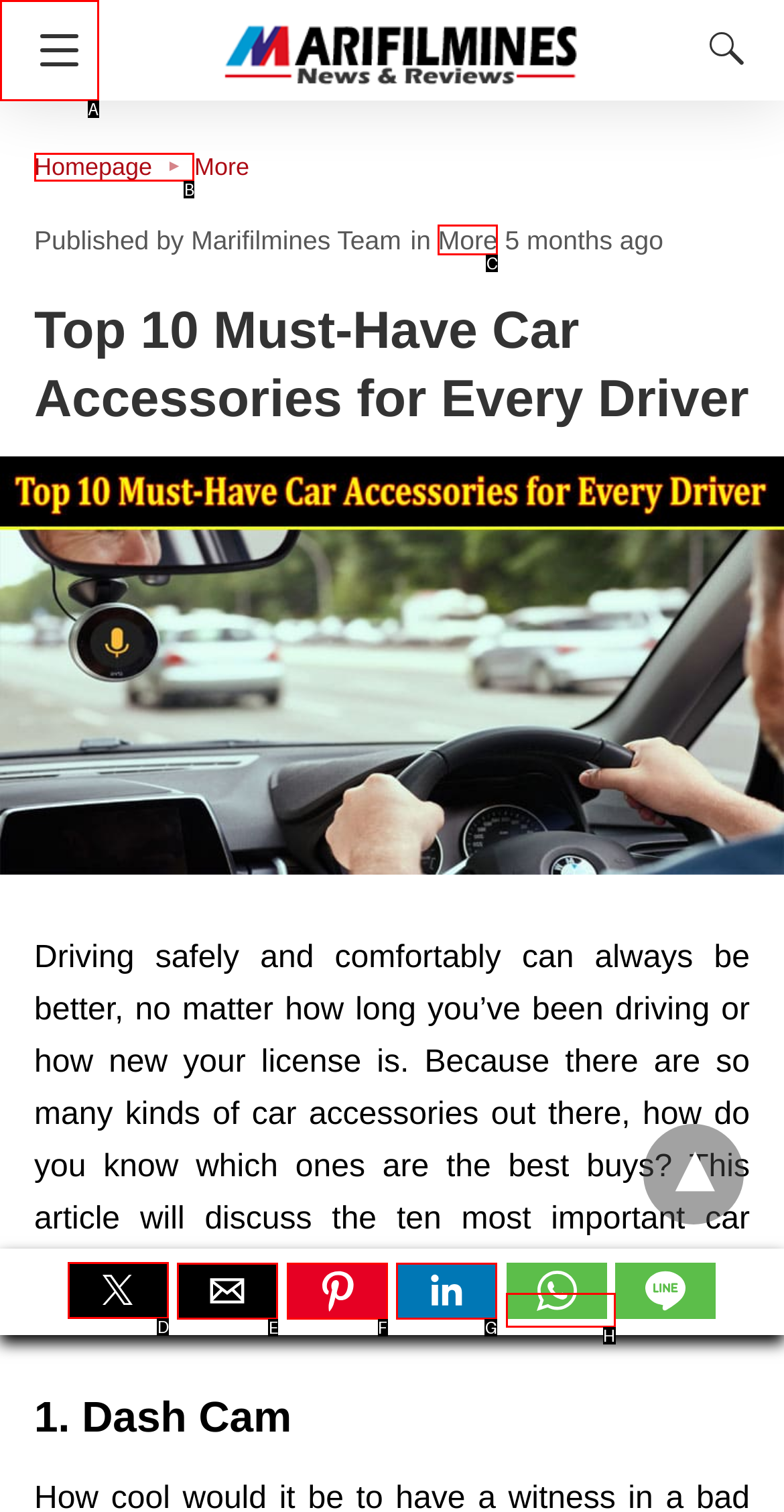Identify the correct option to click in order to complete this task: Share on Twitter
Answer with the letter of the chosen option directly.

D